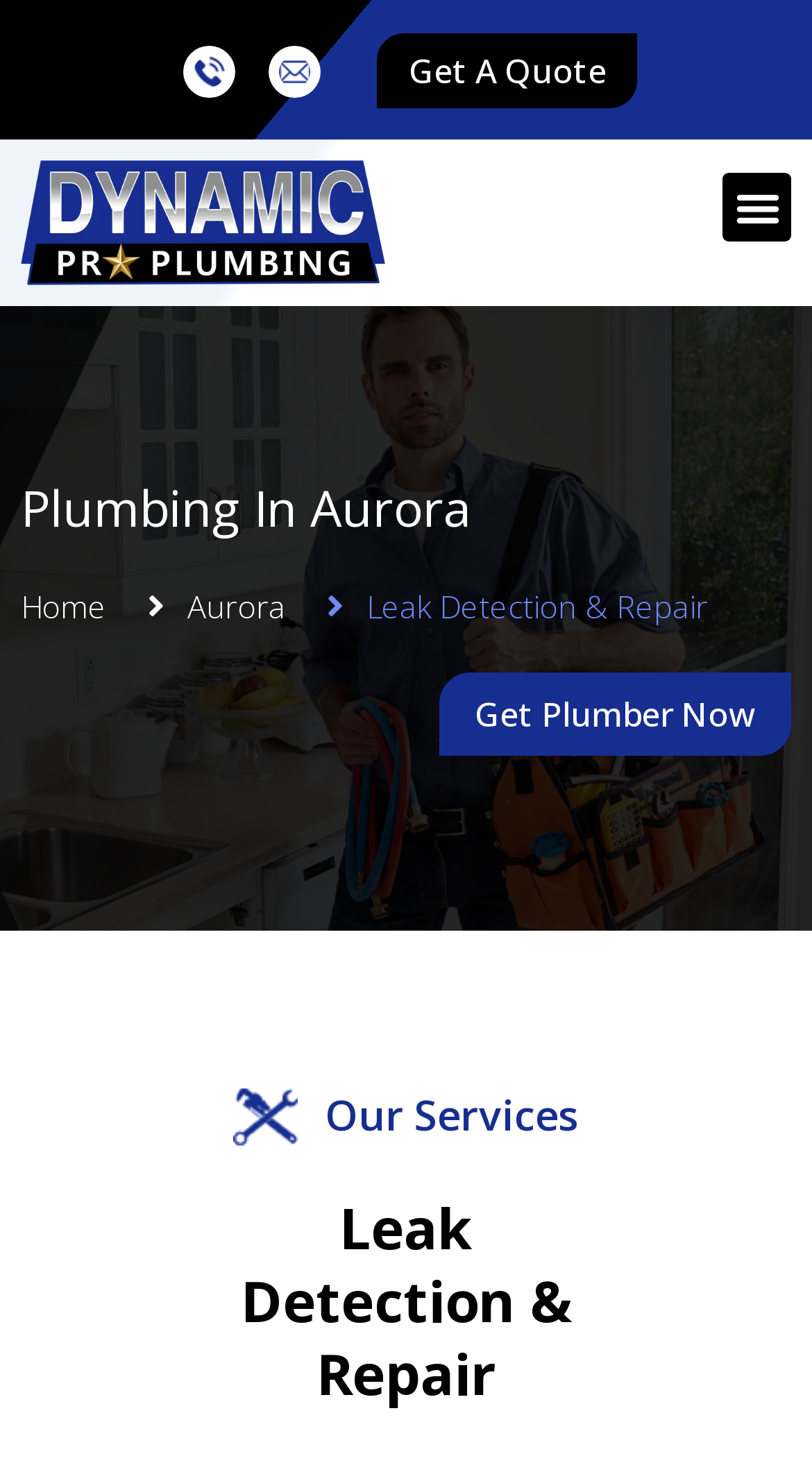Using the element description provided, determine the bounding box coordinates in the format (top-left x, top-left y, bottom-right x, bottom-right y). Ensure that all values are floating point numbers between 0 and 1. Element description: Get Plumber Now

[0.541, 0.46, 0.974, 0.517]